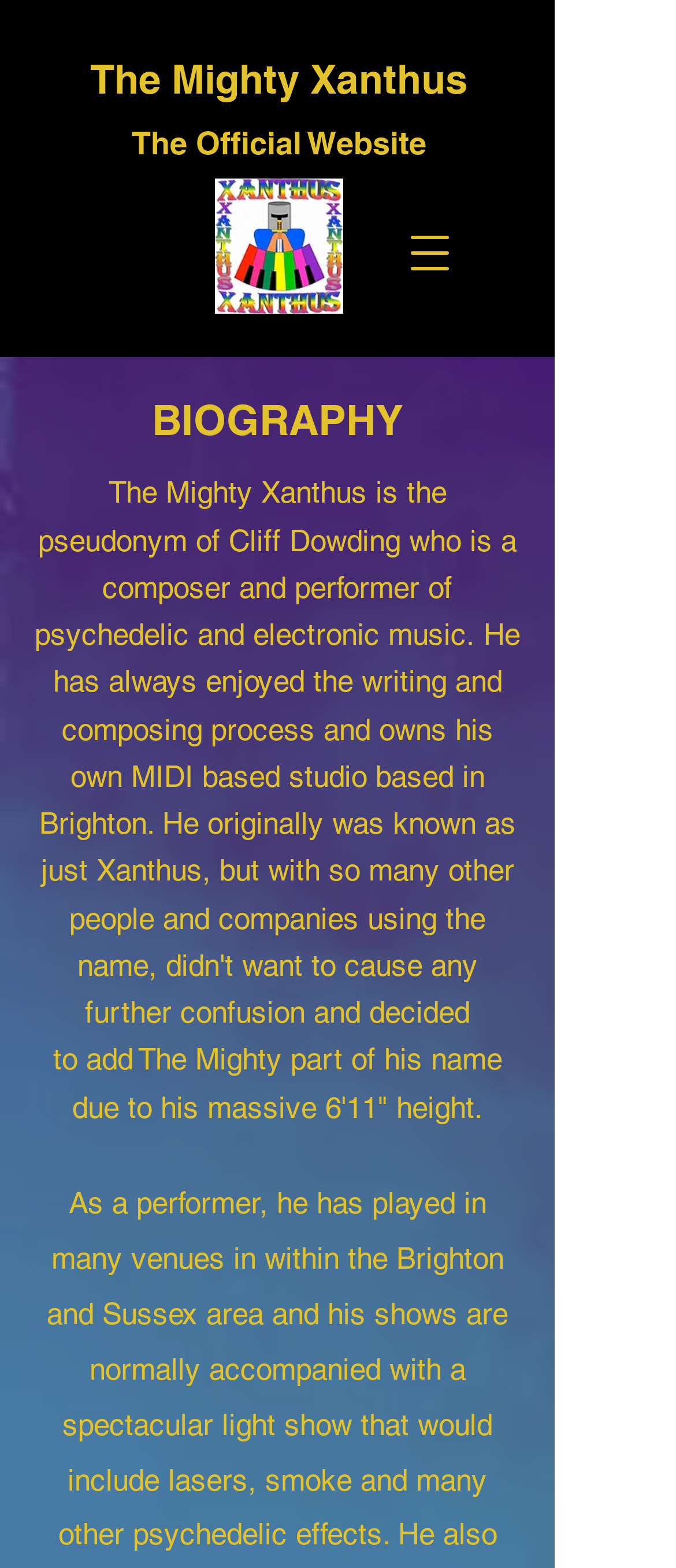What type of music does The Mighty Xanthus perform?
Using the information from the image, answer the question thoroughly.

According to the biography section, The Mighty Xanthus is a composer and performer of psychedelic and electronic music.